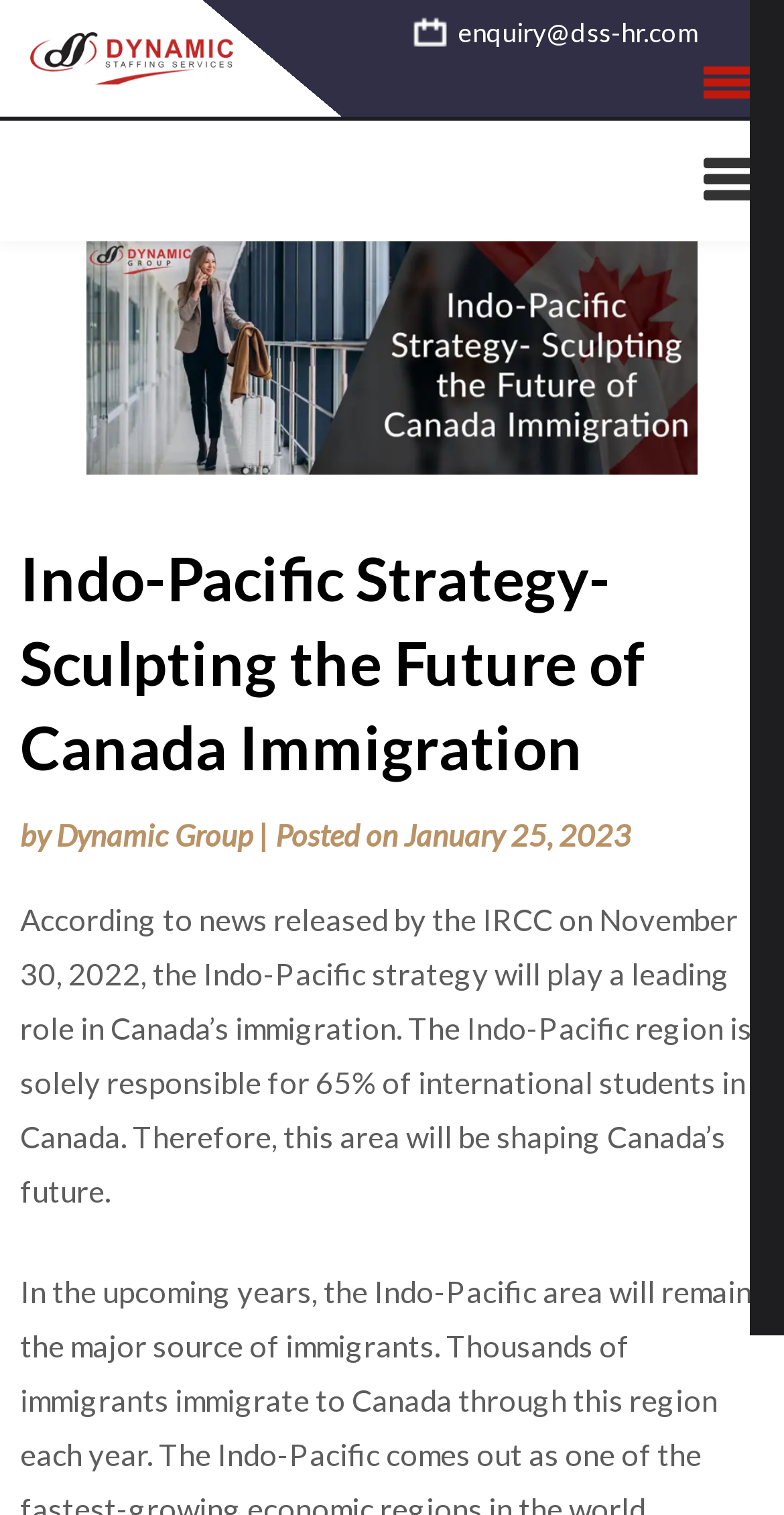What is the email address for enquiry?
Using the information from the image, provide a comprehensive answer to the question.

I found the email address by looking at the link element with the text 'enquiry@dss-hr.com' which is located at the top of the webpage.